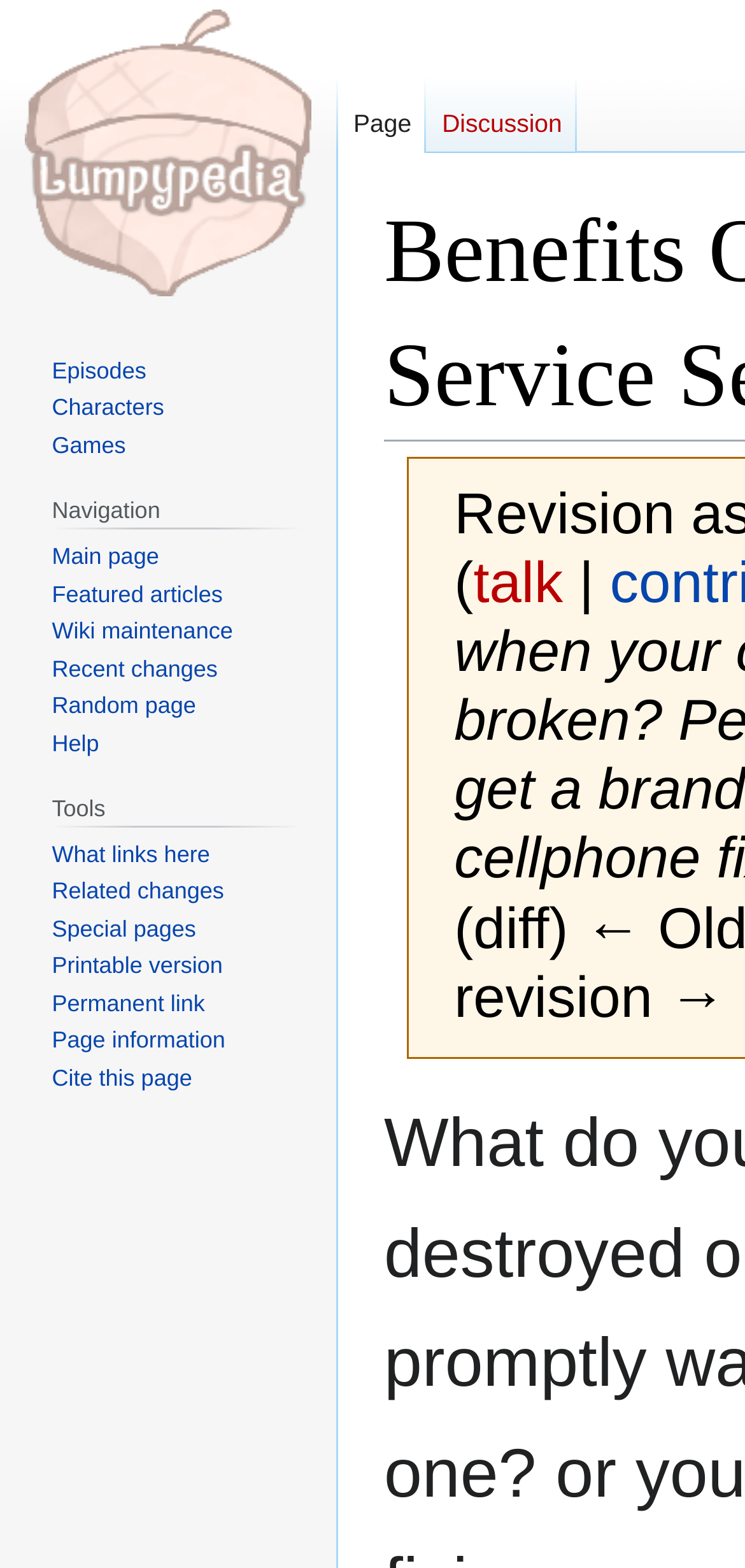Please determine the bounding box coordinates of the element to click in order to execute the following instruction: "Visit the main page". The coordinates should be four float numbers between 0 and 1, specified as [left, top, right, bottom].

[0.021, 0.0, 0.431, 0.195]